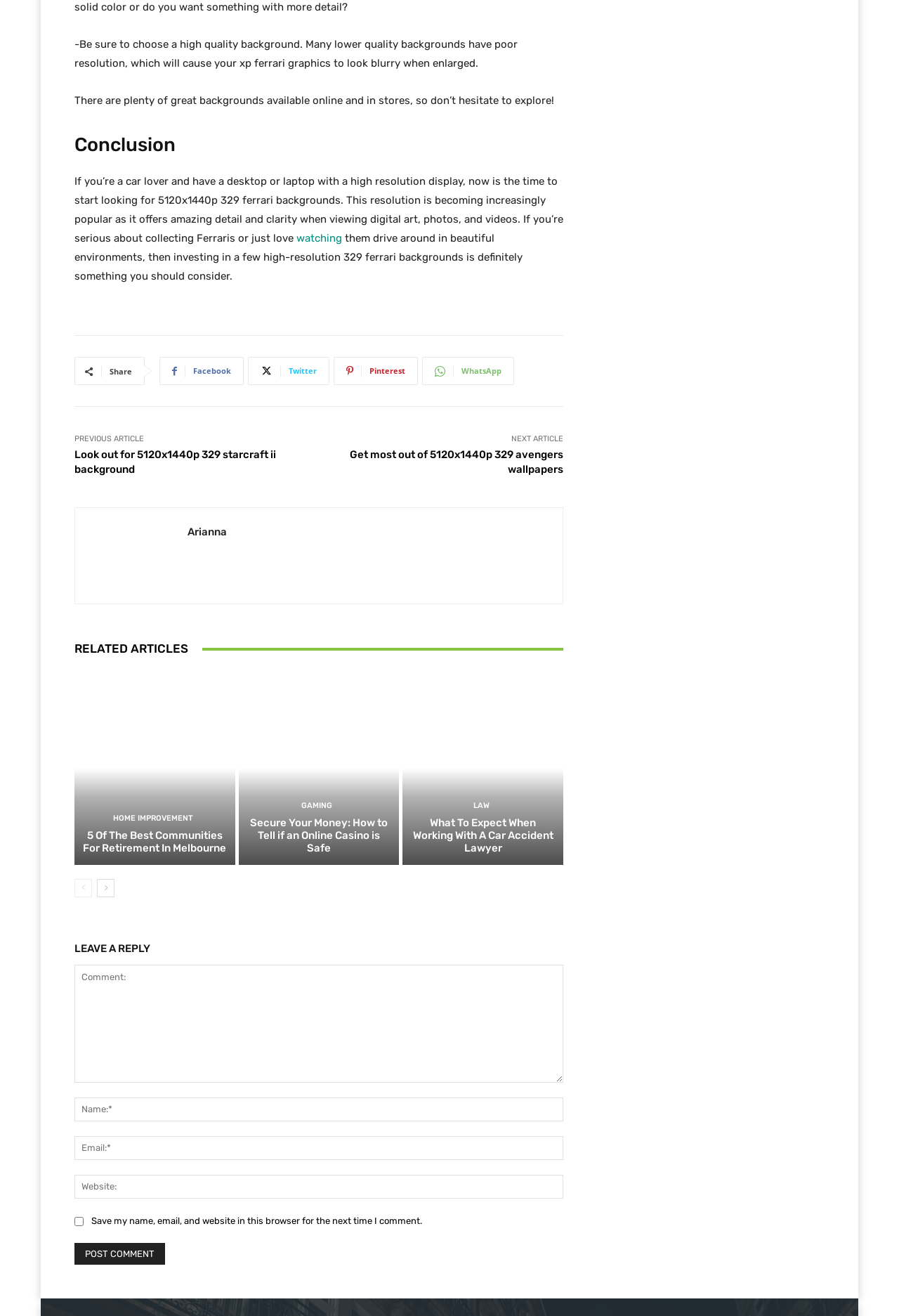Find and provide the bounding box coordinates for the UI element described here: "parent_node: Email:* name="email" placeholder="Email:*"". The coordinates should be given as four float numbers between 0 and 1: [left, top, right, bottom].

[0.083, 0.863, 0.627, 0.881]